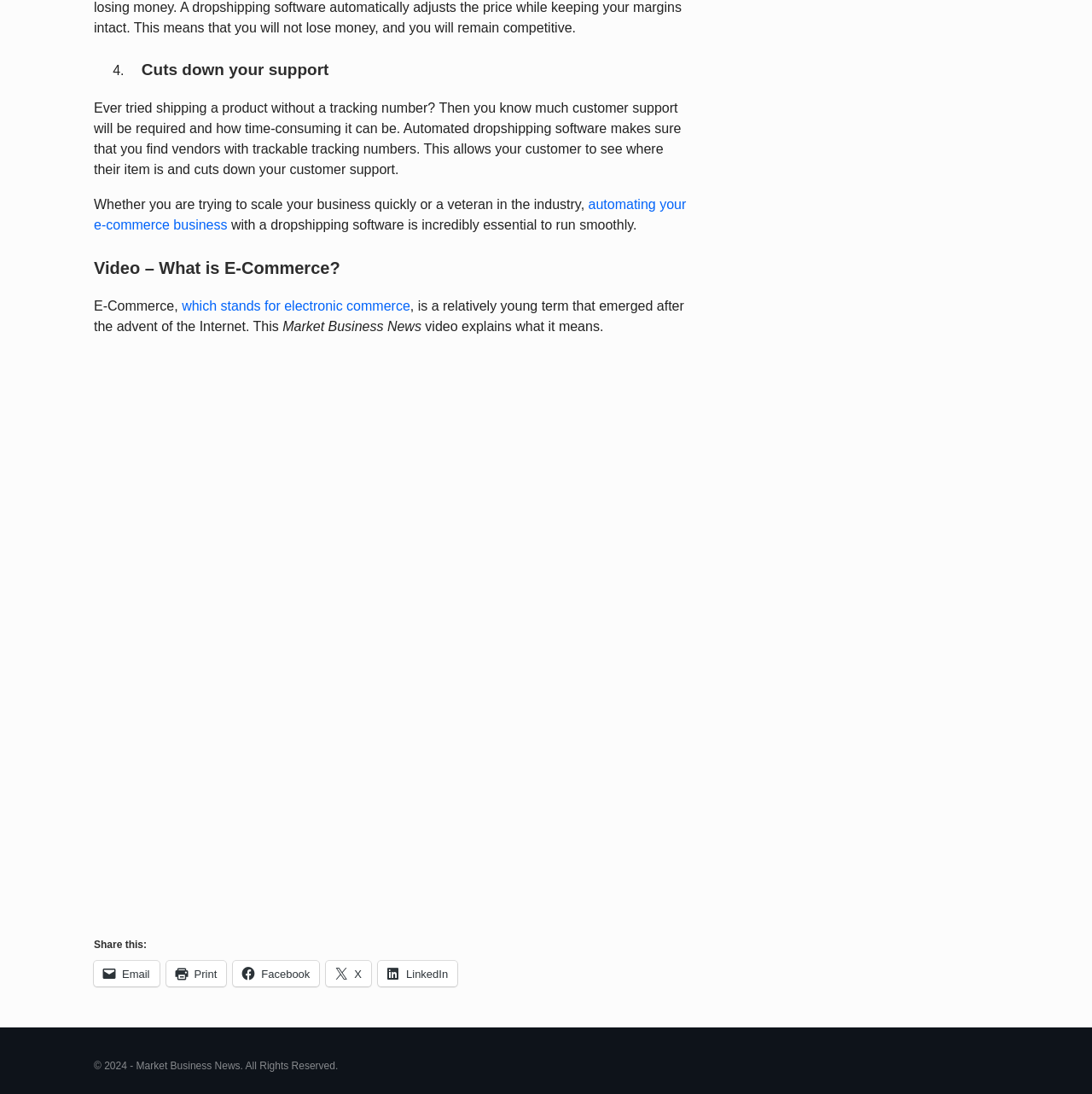Answer briefly with one word or phrase:
What is the topic of the video on this webpage?

E-Commerce